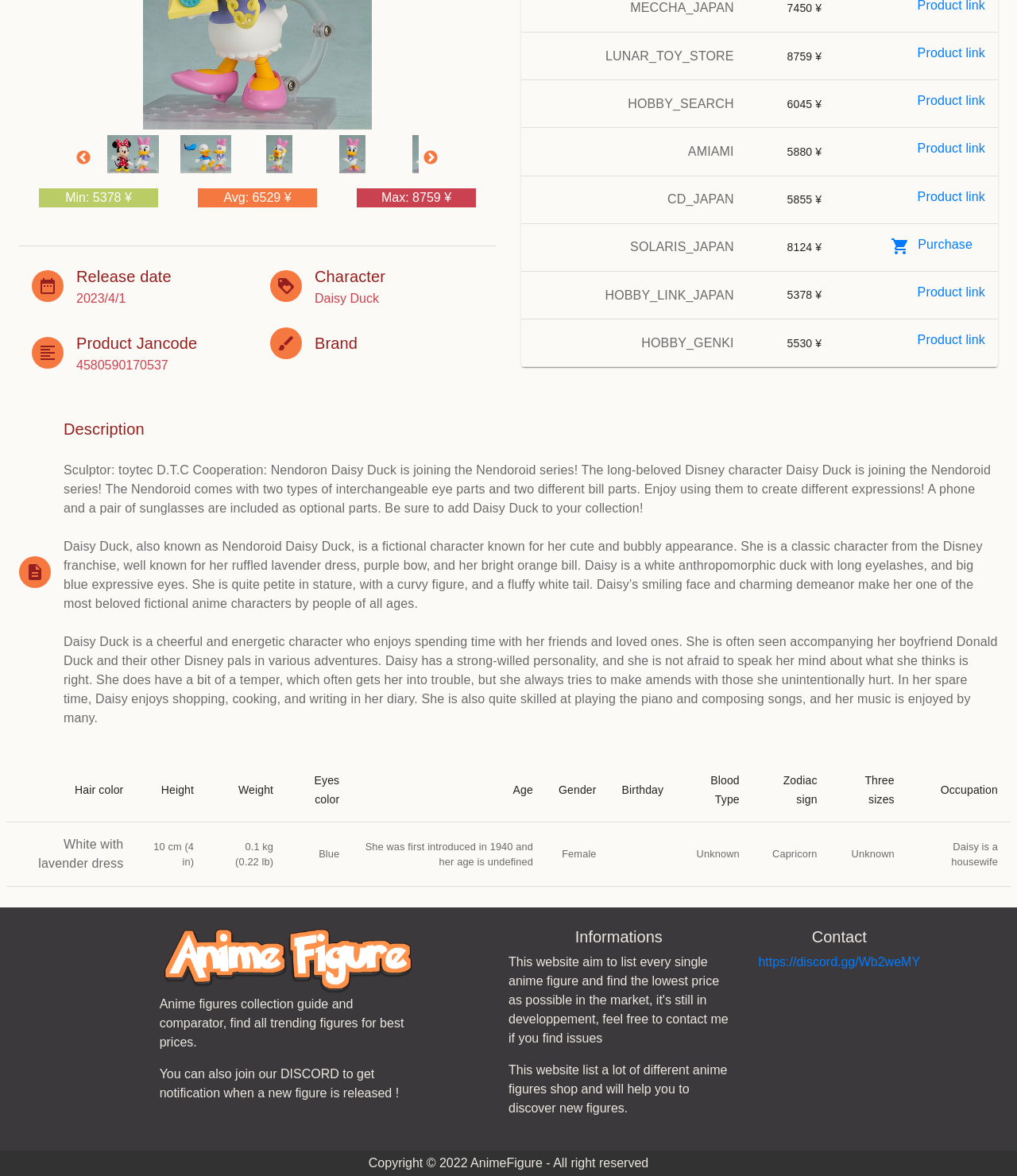Locate the bounding box of the user interface element based on this description: "←".

[0.068, 0.118, 0.097, 0.145]